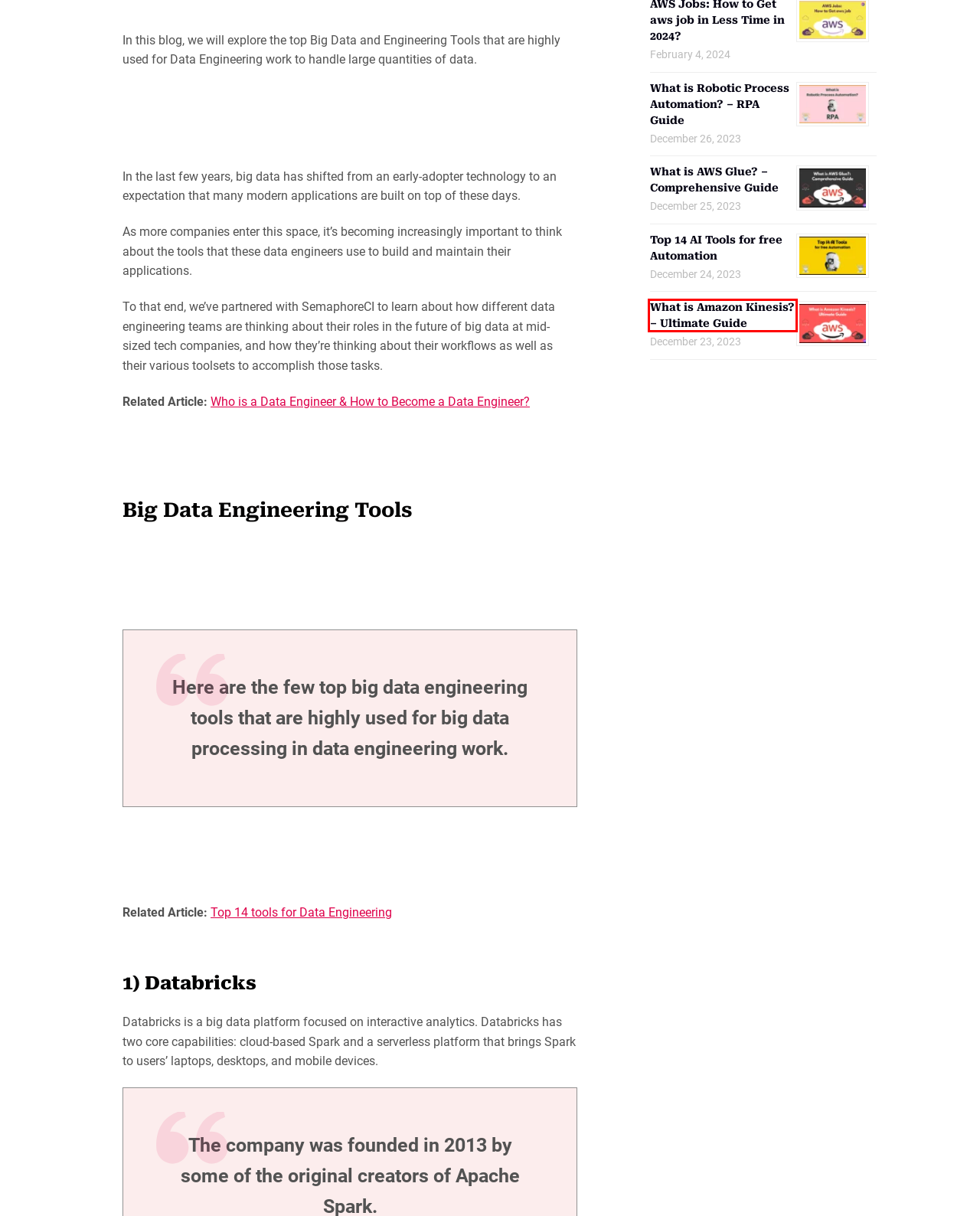You have a screenshot of a webpage with a red rectangle bounding box around a UI element. Choose the best description that matches the new page after clicking the element within the bounding box. The candidate descriptions are:
A. What is Amazon Kinesis? - Ultimate Guide - AnalyticsLearn
B. What is AWS Glue? - Comprehensive Guide - AnalyticsLearn
C. Who is a Data Engineer & How to Become a Data Engineer? - AnalyticsLearn
D. AnalyticsLearn | Data Science Tutorials
E. Top 15 Augmented Reality Games: Ultimate Guide - AnalyticsLearn
F. Top 14 AI Tools for free Automation - AnalyticsLearn
G. What is Robotic Process Automation? - RPA Guide - AnalyticsLearn
H. Top 14 tools for Data Engineering - AnalyticsLearn

A